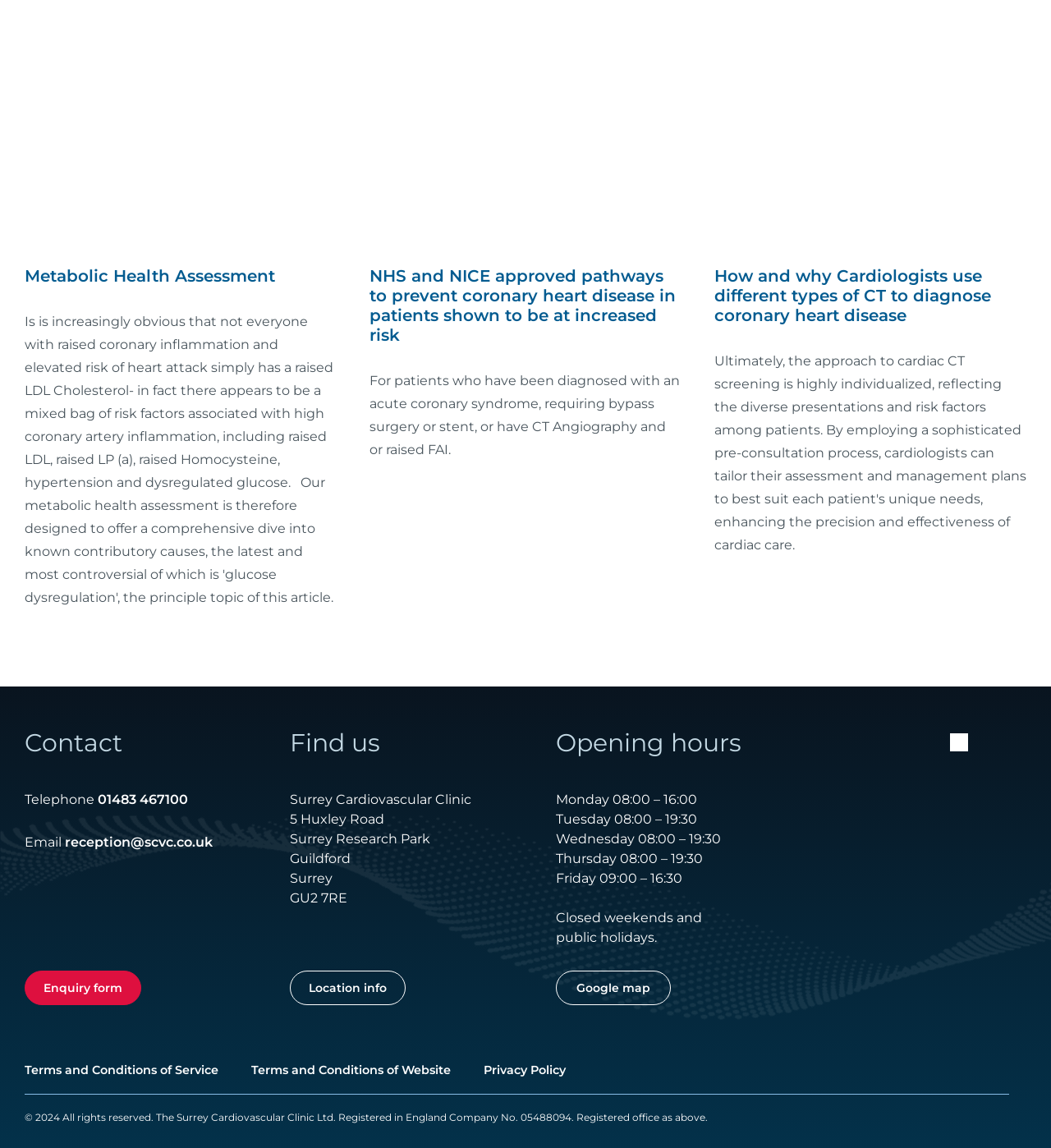Answer the following in one word or a short phrase: 
What is the phone number to contact?

01483 467100